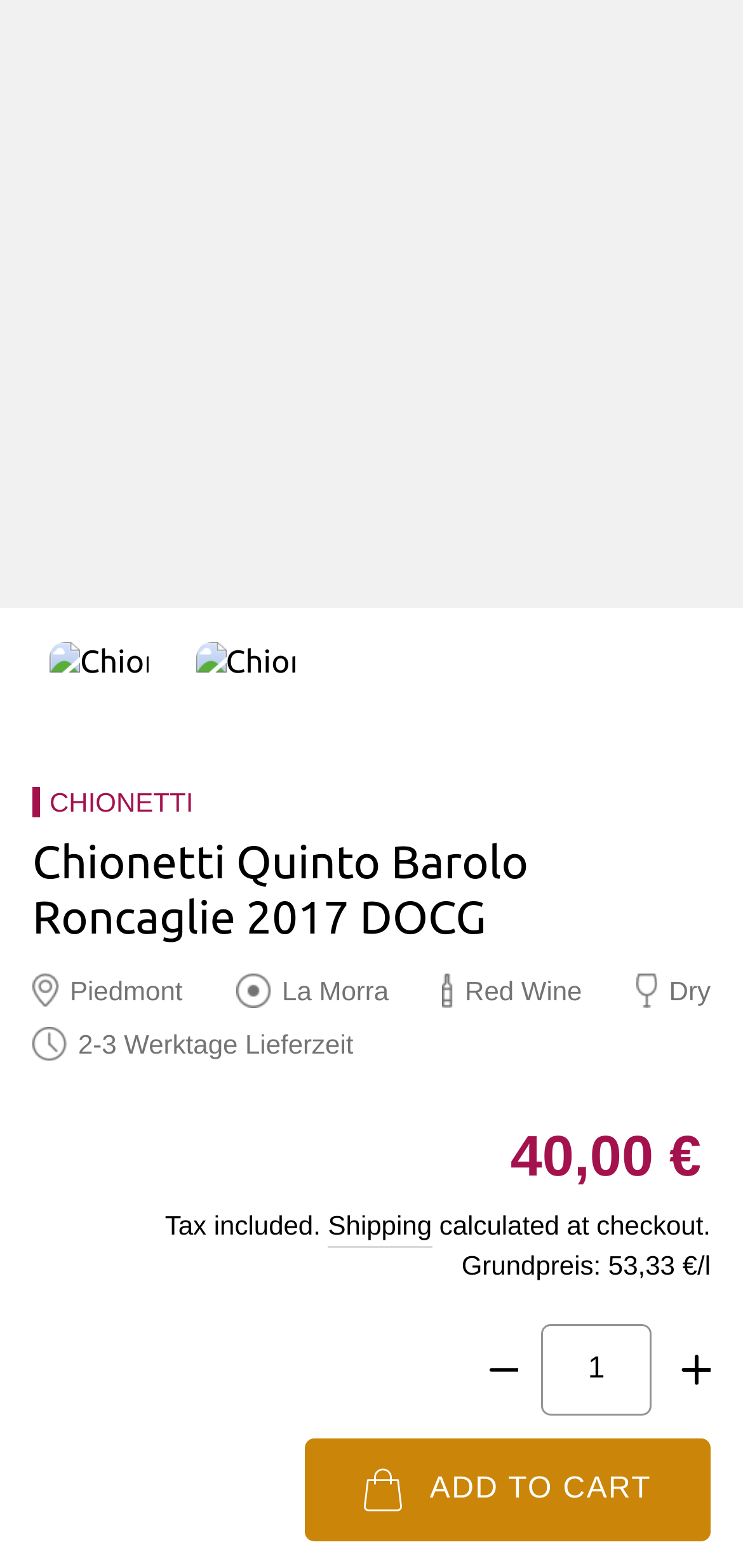Using the given element description, provide the bounding box coordinates (top-left x, top-left y, bottom-right x, bottom-right y) for the corresponding UI element in the screenshot: −

[0.649, 0.863, 0.698, 0.884]